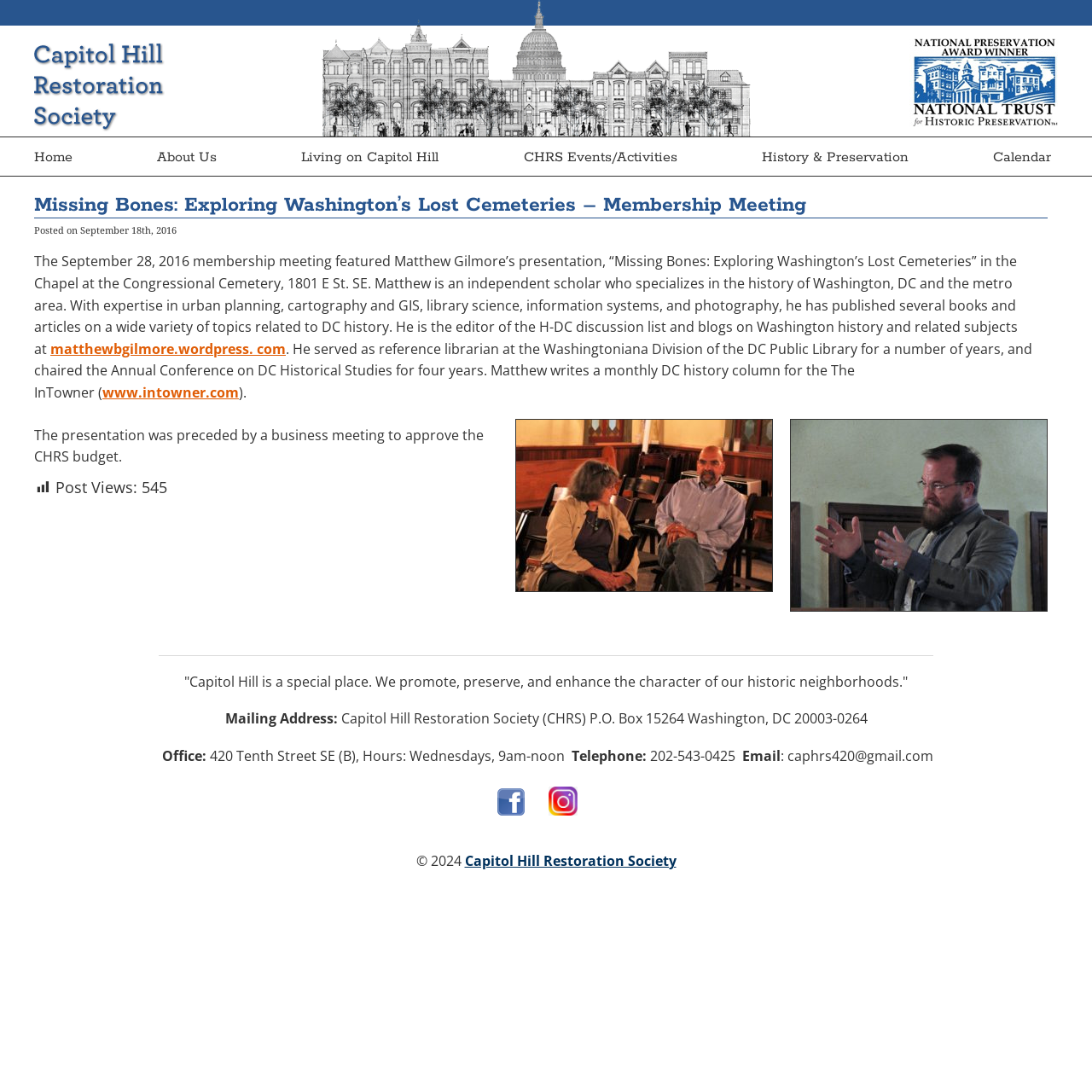Find the bounding box coordinates for the HTML element described in this sentence: "matthewbgilmore.wordpress. com". Provide the coordinates as four float numbers between 0 and 1, in the format [left, top, right, bottom].

[0.046, 0.311, 0.262, 0.328]